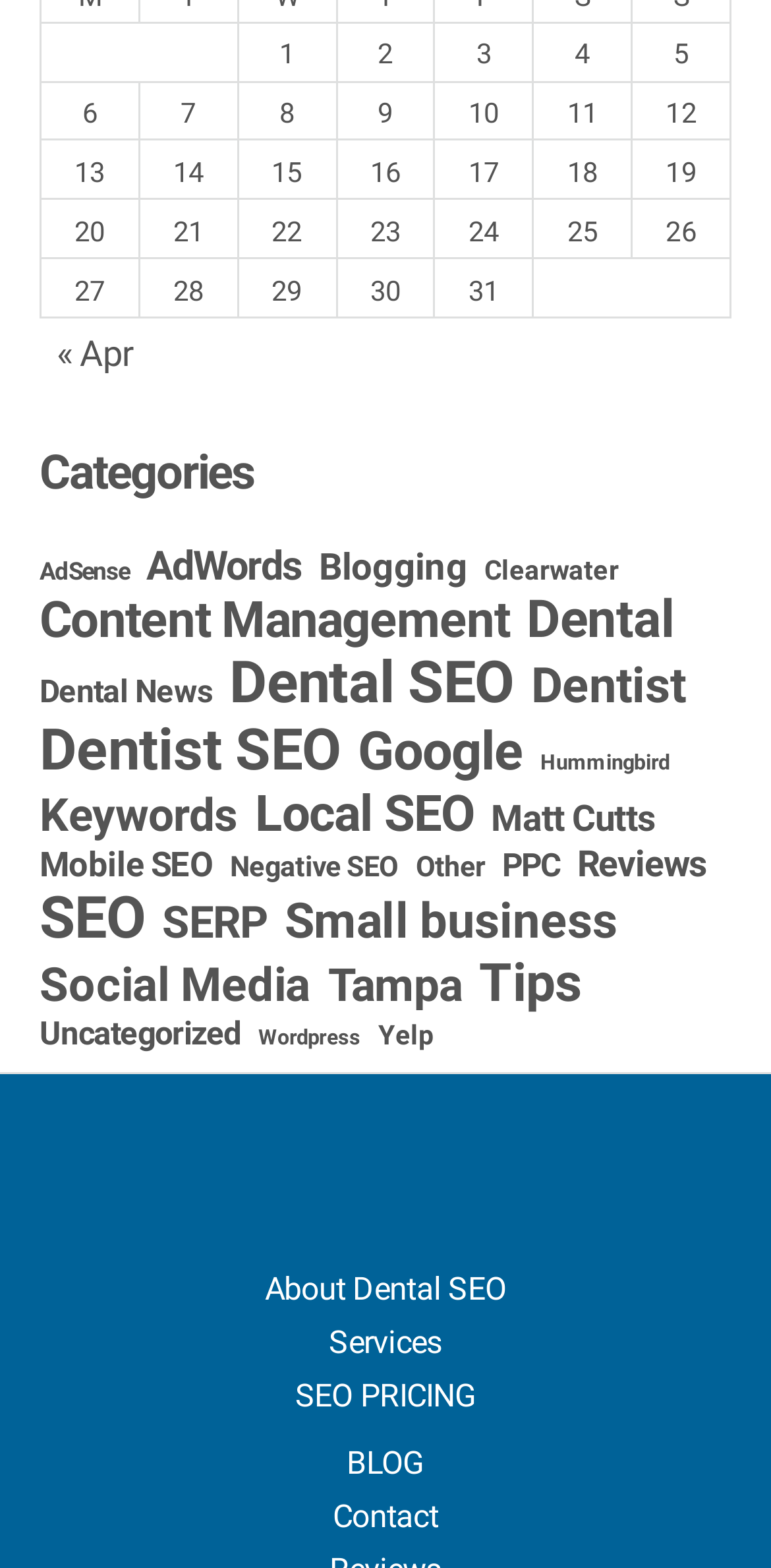Please identify the bounding box coordinates of the area I need to click to accomplish the following instruction: "Select the 'AdSense' category".

[0.051, 0.355, 0.168, 0.373]